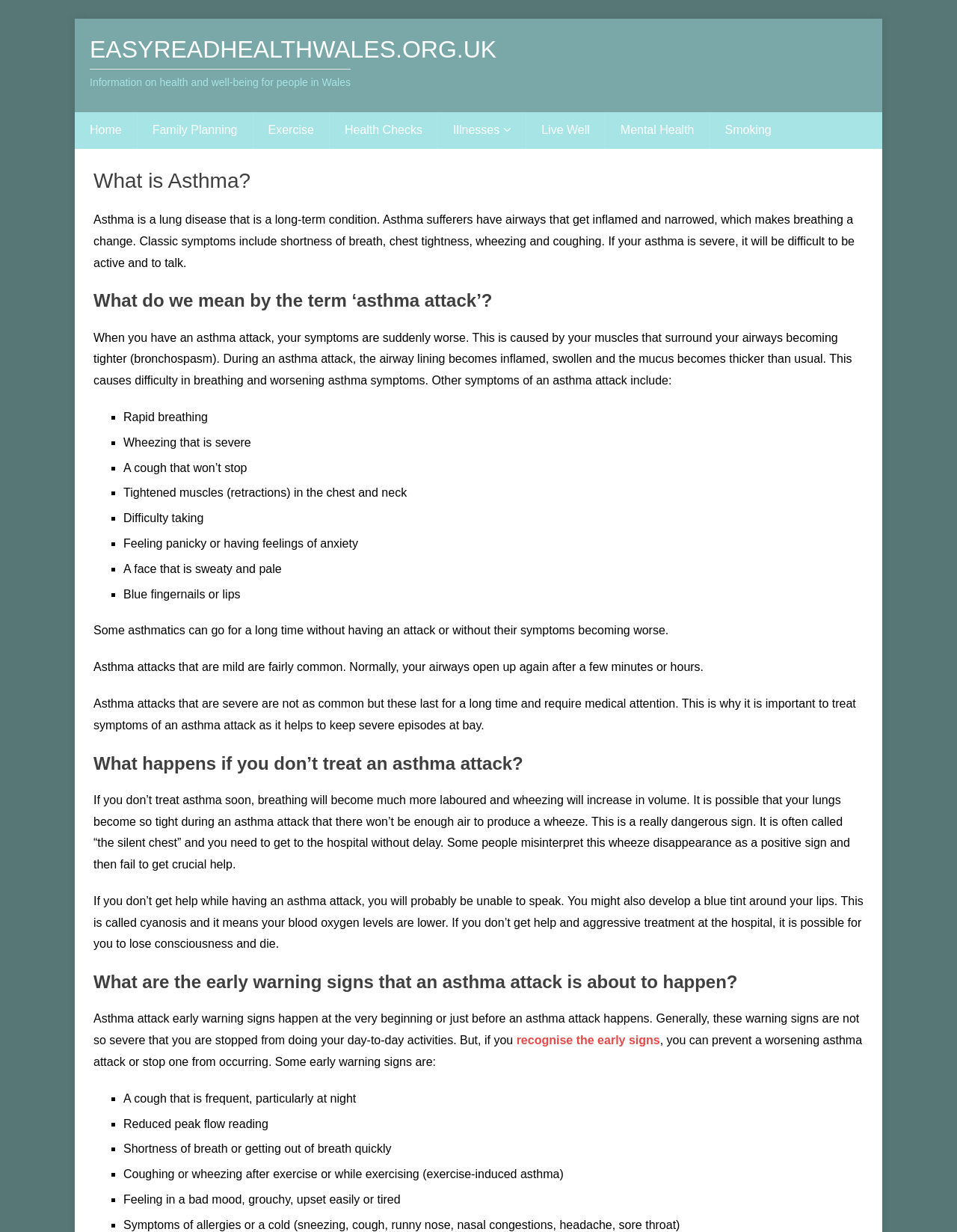Locate the bounding box coordinates of the area where you should click to accomplish the instruction: "Click on the 'Family Planning' link".

[0.143, 0.091, 0.264, 0.121]